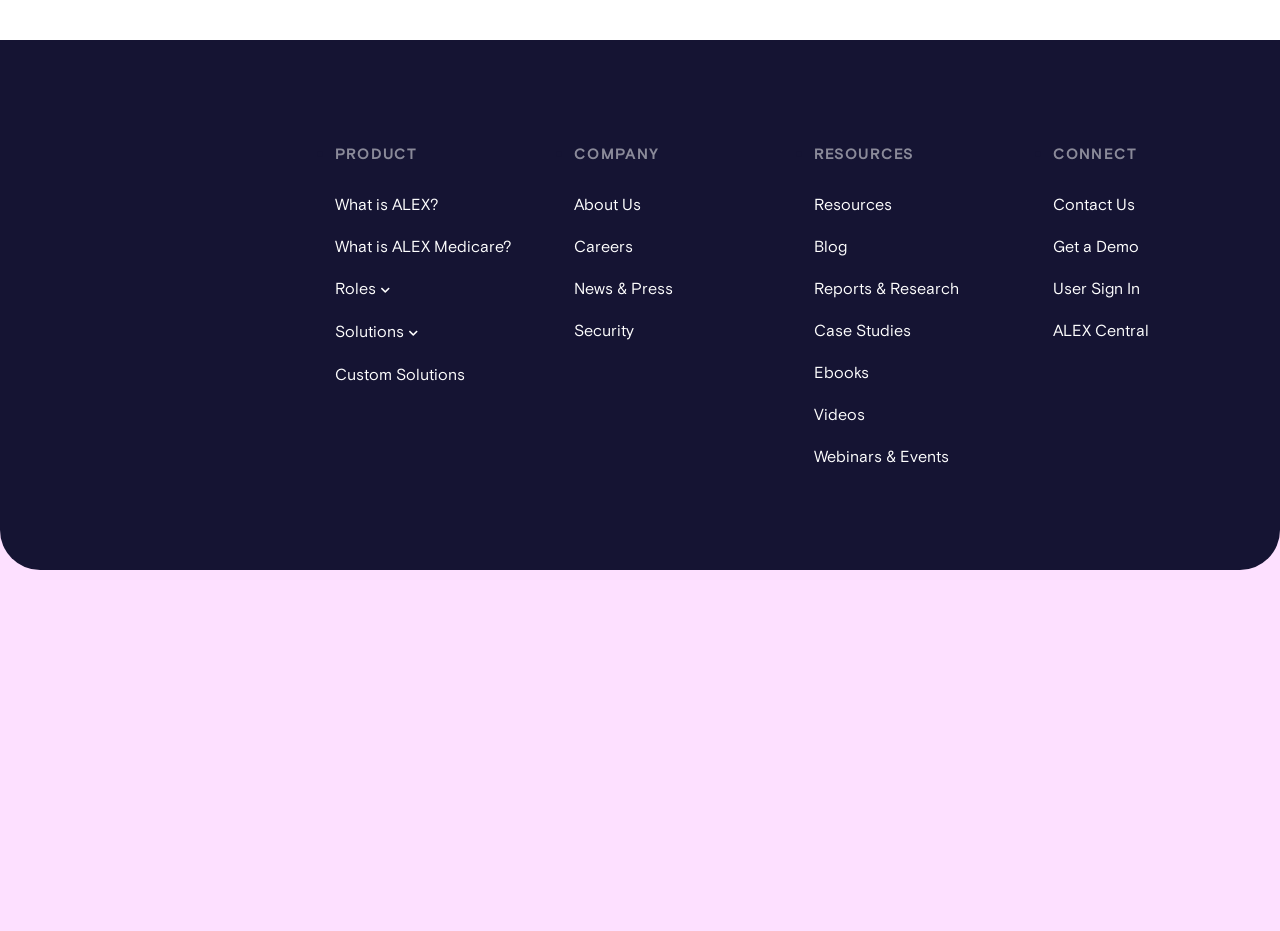Please answer the following question using a single word or phrase: 
What is the copyright year range?

2002-2024